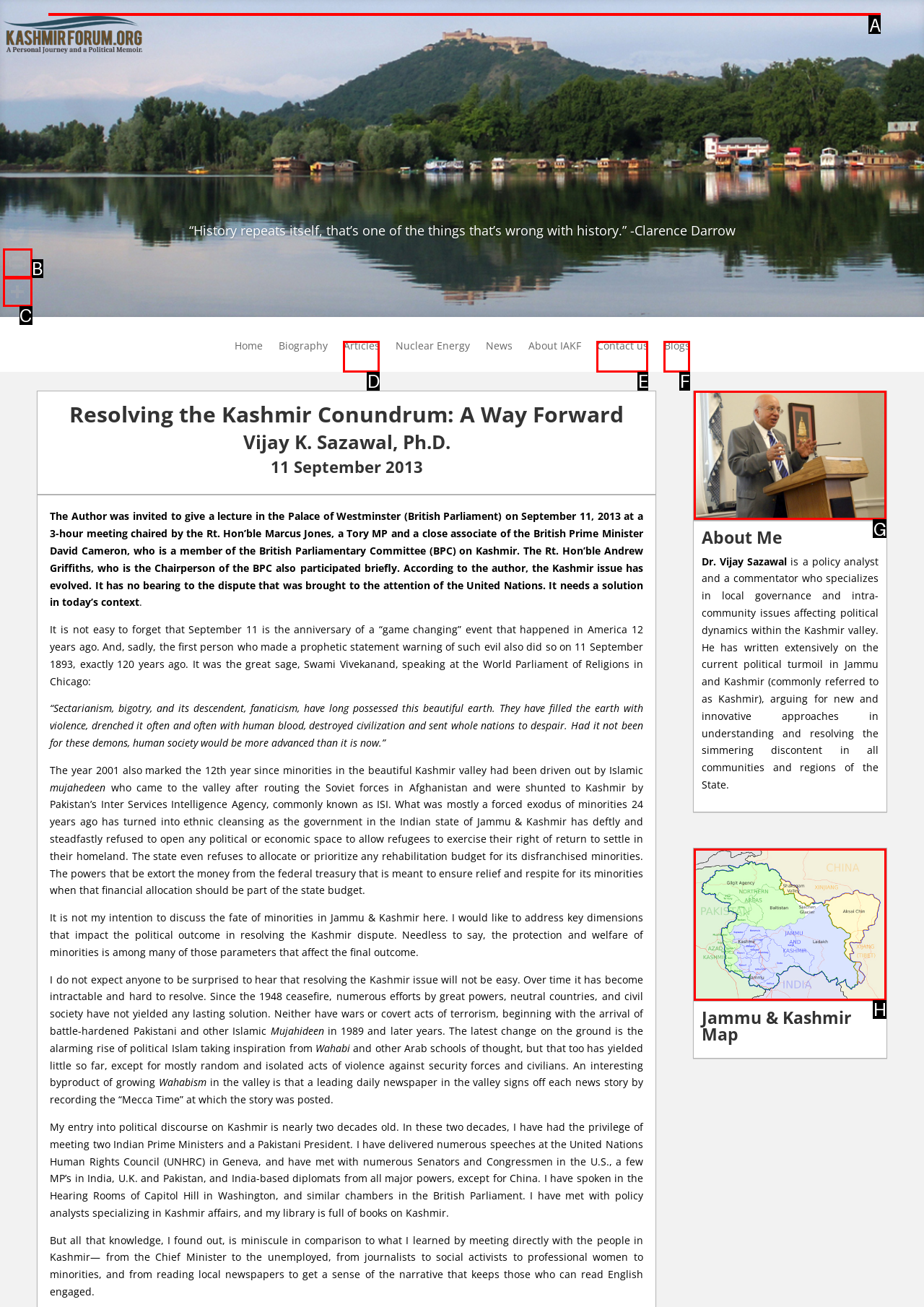Specify which UI element should be clicked to accomplish the task: Search for something. Answer with the letter of the correct choice.

A